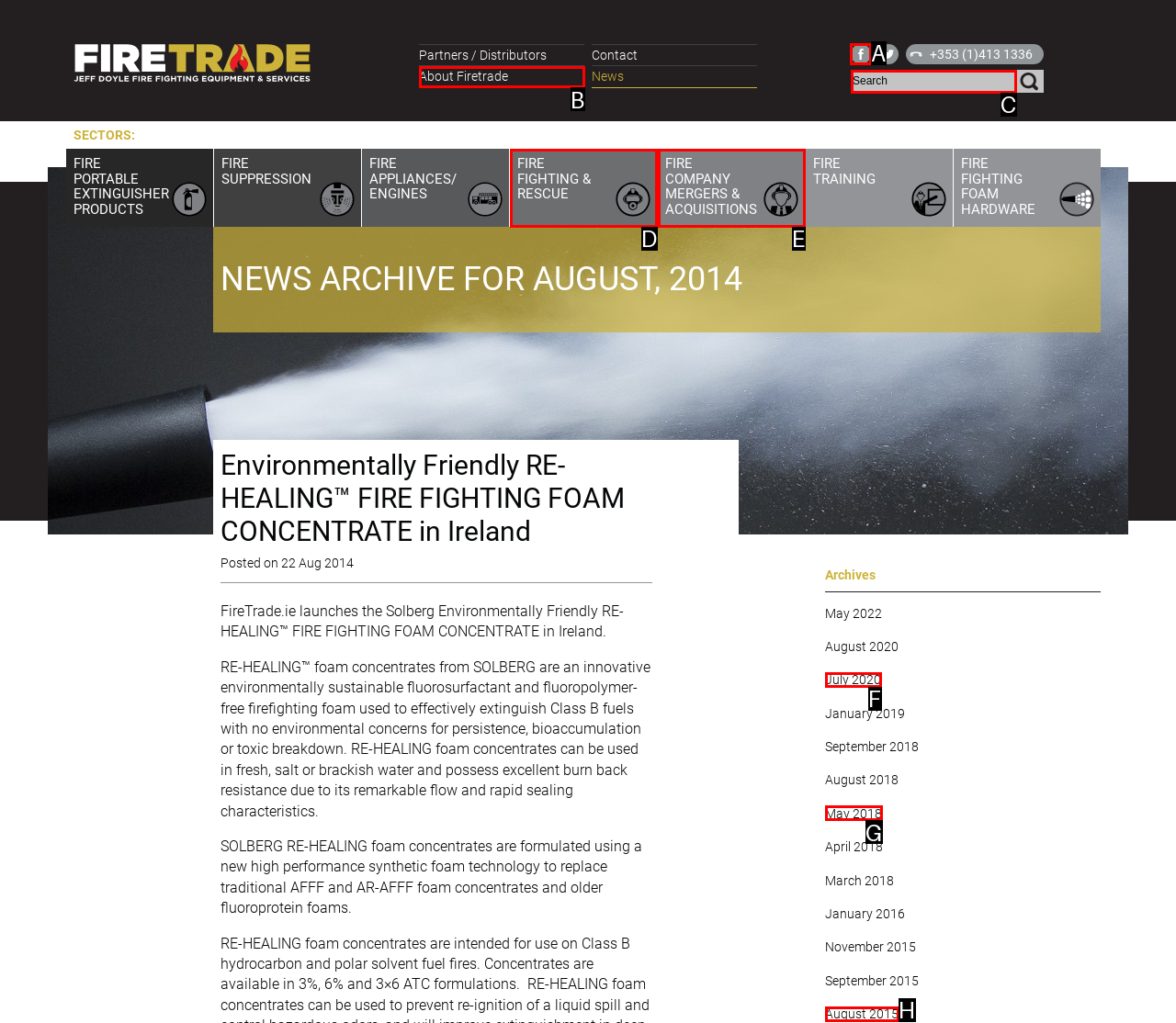Which option should be clicked to execute the following task: Follow Firetrade on Facebook? Respond with the letter of the selected option.

A